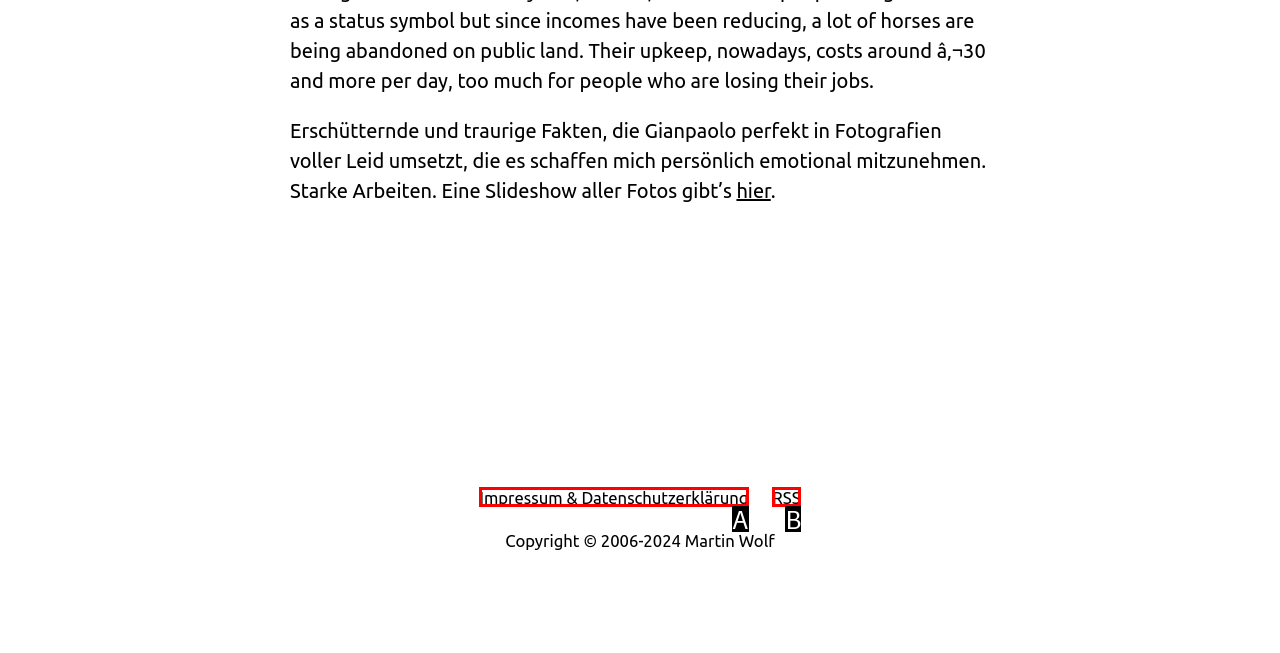Using the description: Impressum & Datenschutzerklärung, find the HTML element that matches it. Answer with the letter of the chosen option.

A